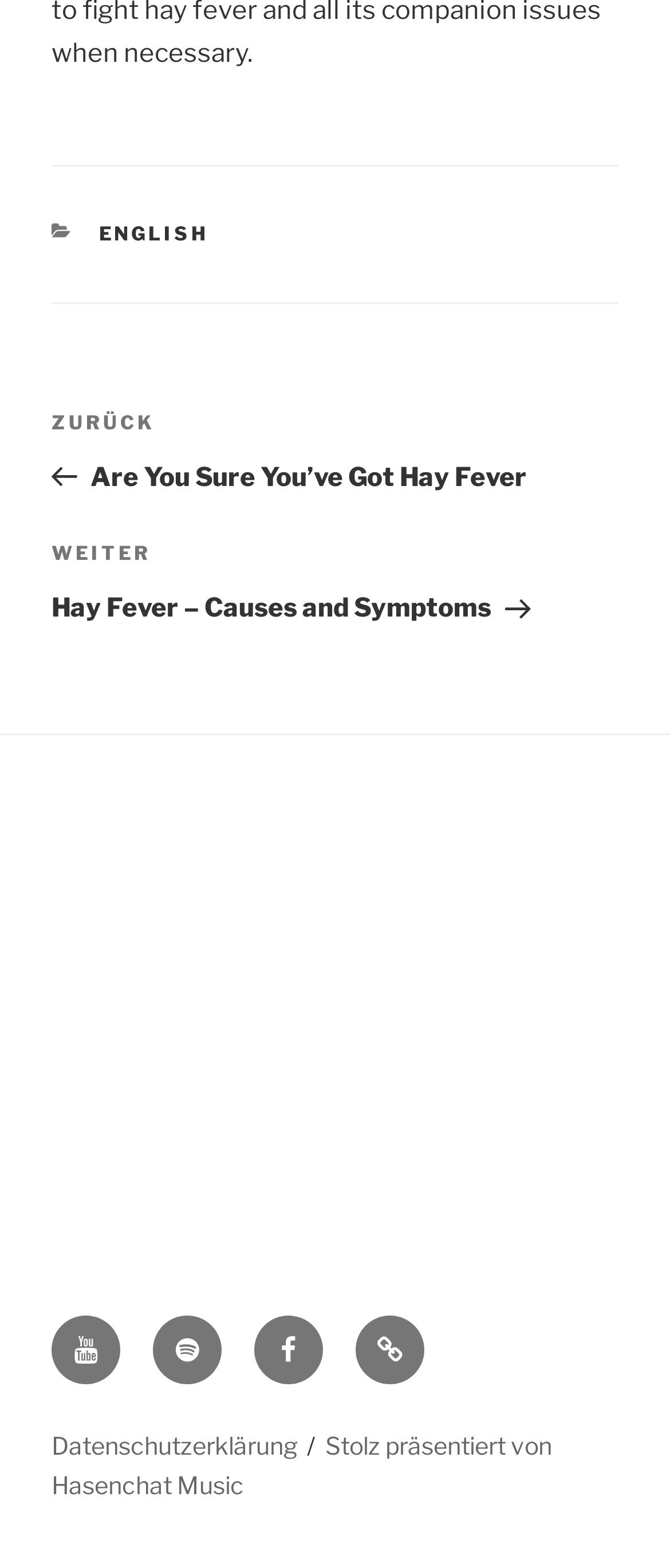Identify the bounding box of the HTML element described here: "Stolz präsentiert von Hasenchat Music". Provide the coordinates as four float numbers between 0 and 1: [left, top, right, bottom].

[0.077, 0.913, 0.824, 0.957]